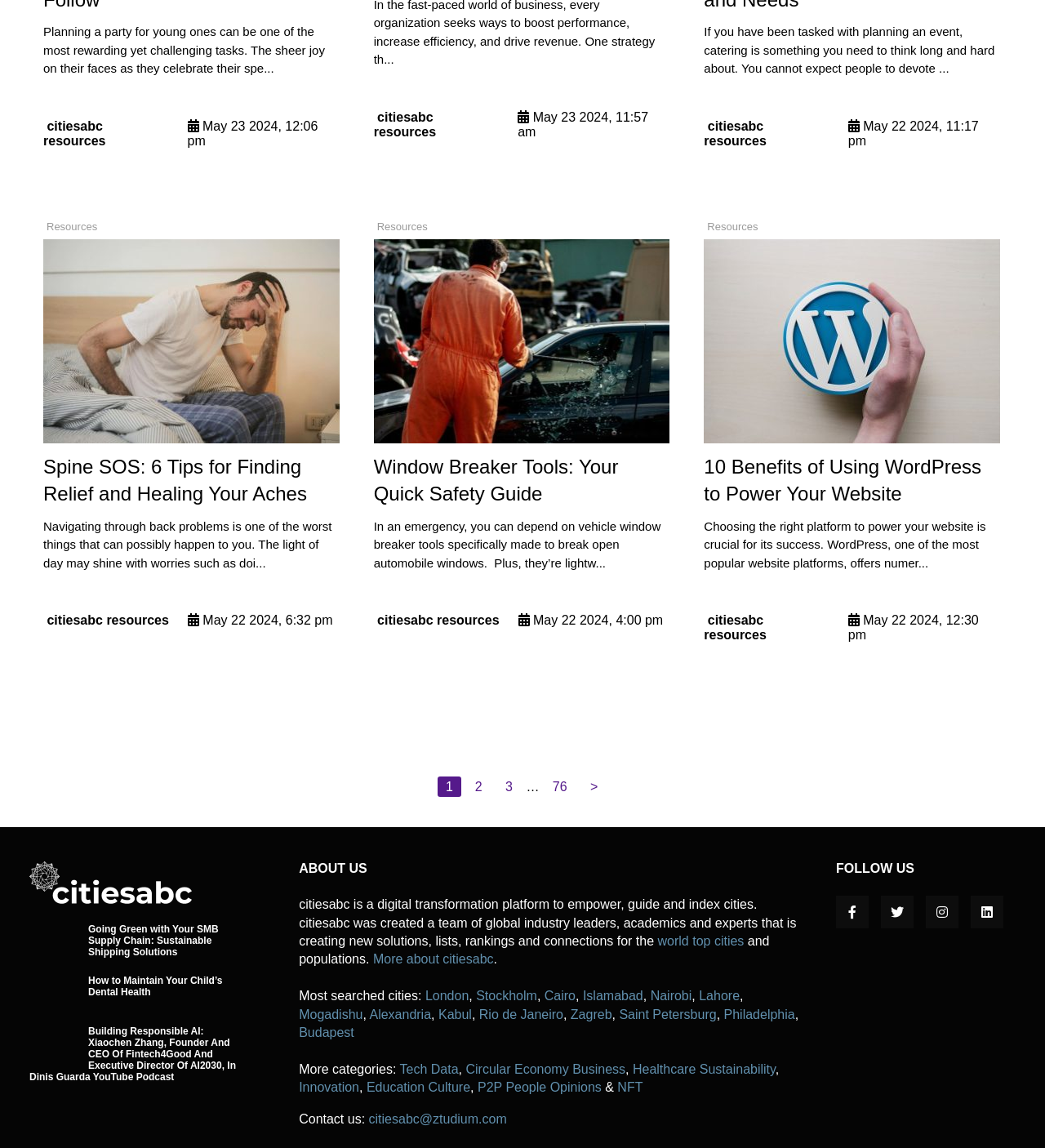Identify the bounding box for the UI element specified in this description: "Philadelphia". The coordinates must be four float numbers between 0 and 1, formatted as [left, top, right, bottom].

[0.693, 0.877, 0.761, 0.889]